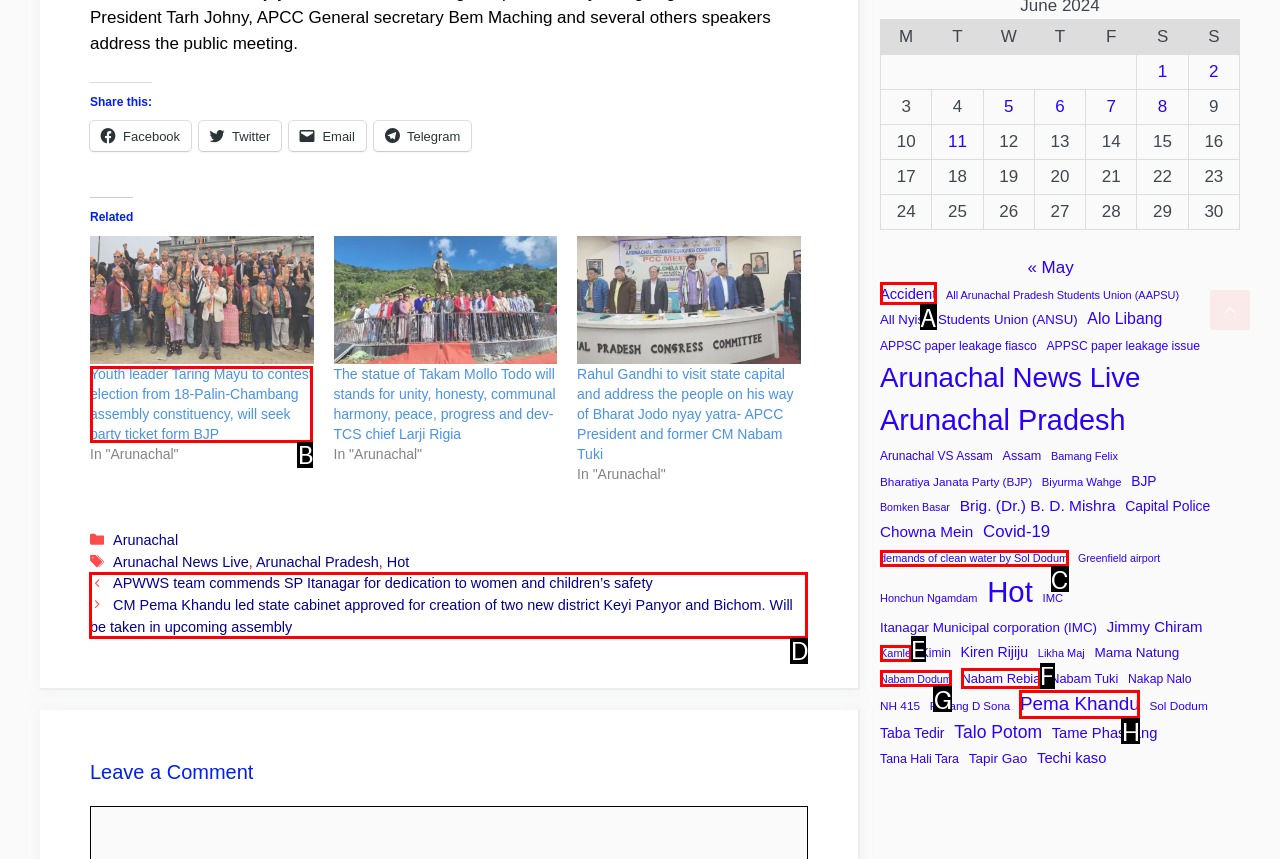Identify the HTML element to select in order to accomplish the following task: Go to the next page
Reply with the letter of the chosen option from the given choices directly.

D